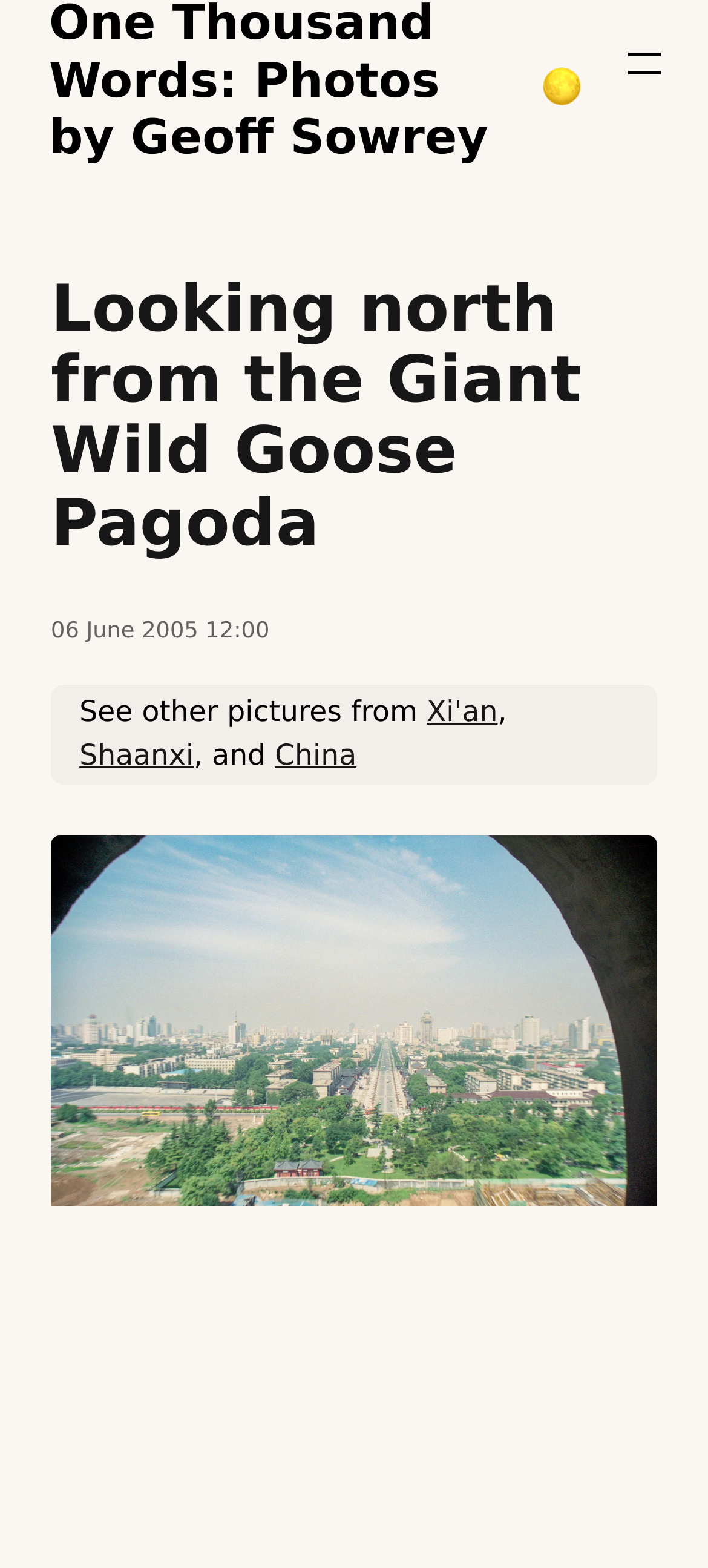Please determine the primary heading and provide its text.

Looking north from the Giant Wild Goose Pagoda